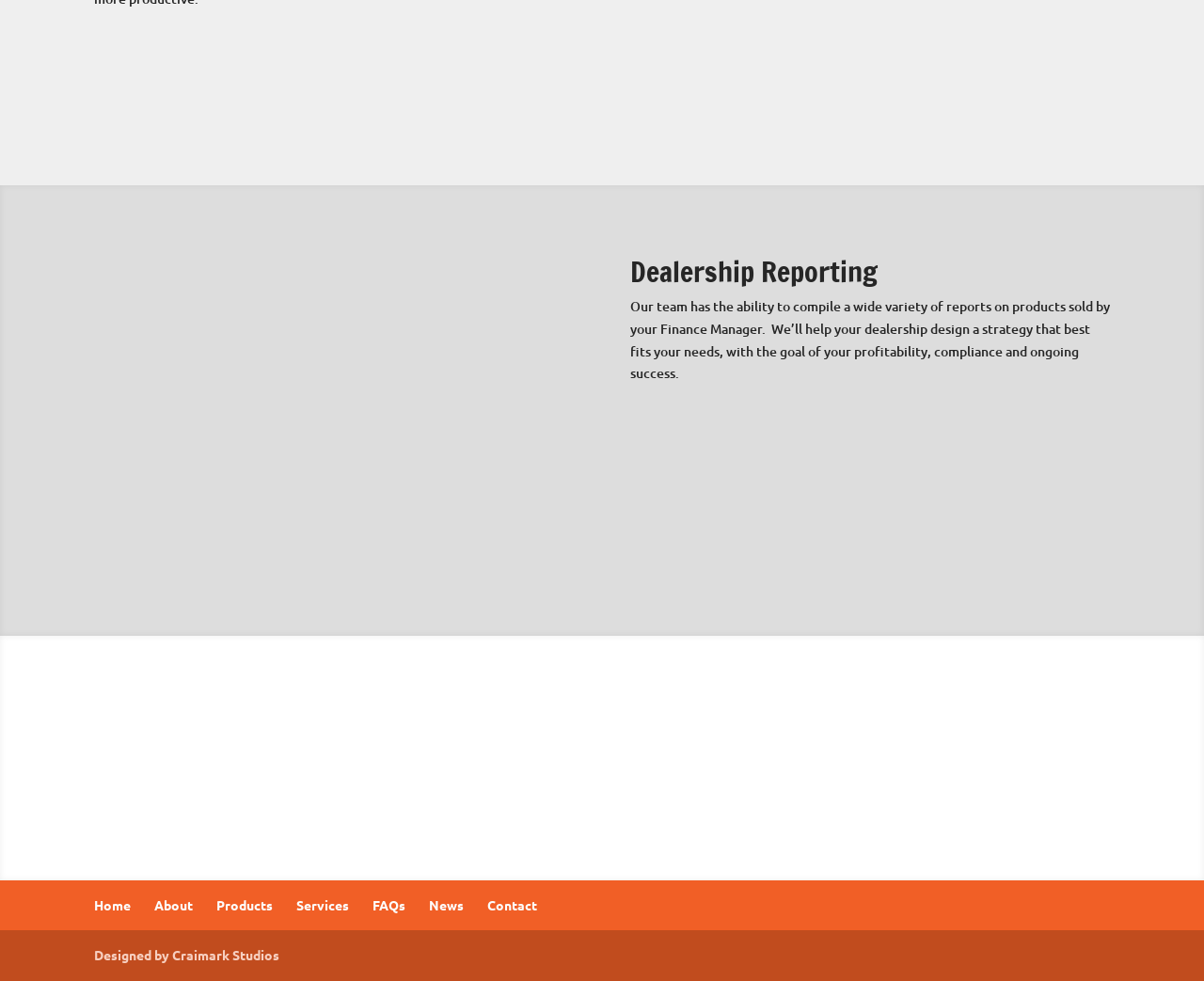Please locate the bounding box coordinates of the region I need to click to follow this instruction: "Click on 'Contact Us'".

[0.443, 0.776, 0.557, 0.823]